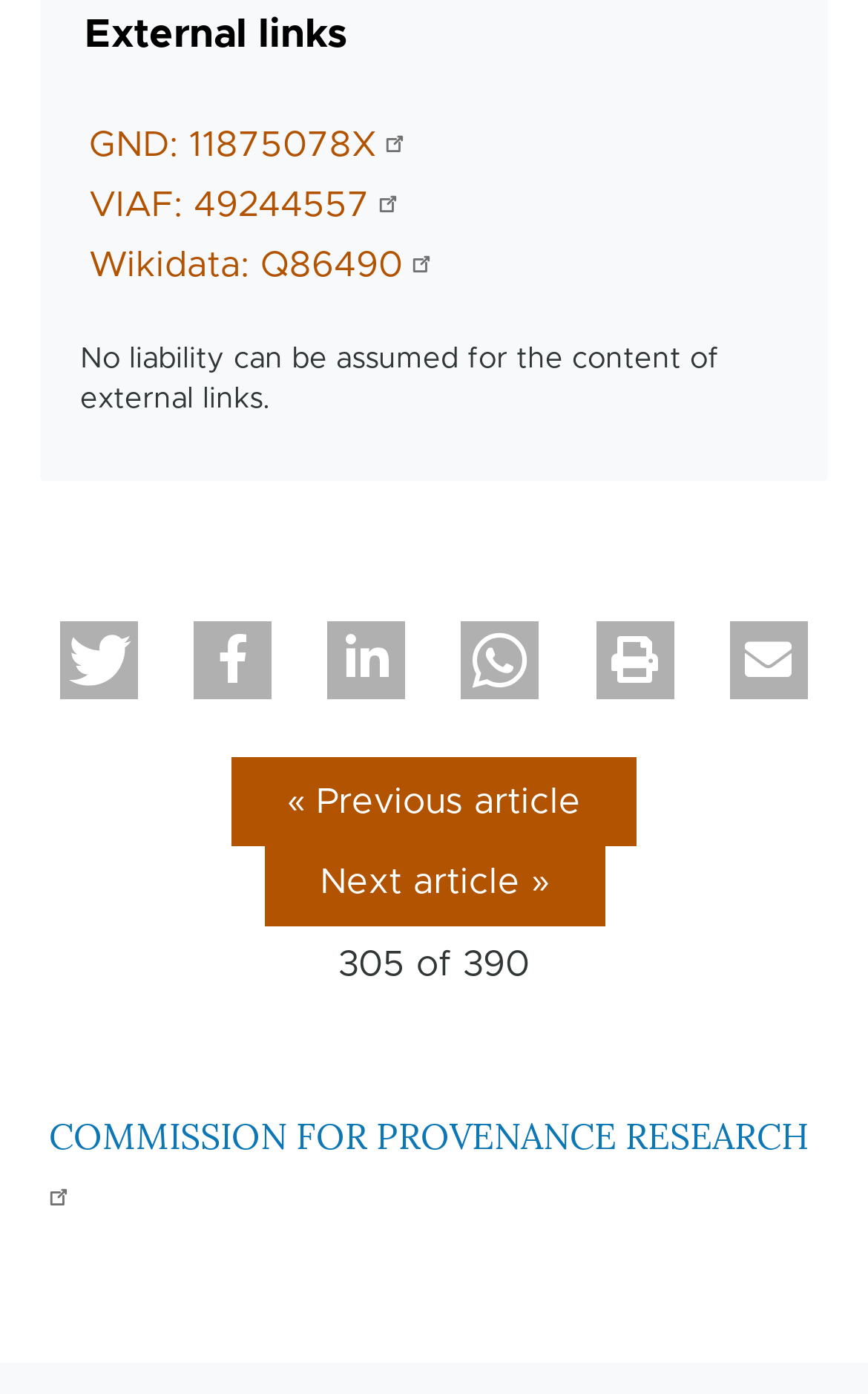Pinpoint the bounding box coordinates of the element you need to click to execute the following instruction: "Visit the Commission for Provenance Research website". The bounding box should be represented by four float numbers between 0 and 1, in the format [left, top, right, bottom].

[0.046, 0.798, 0.931, 0.873]